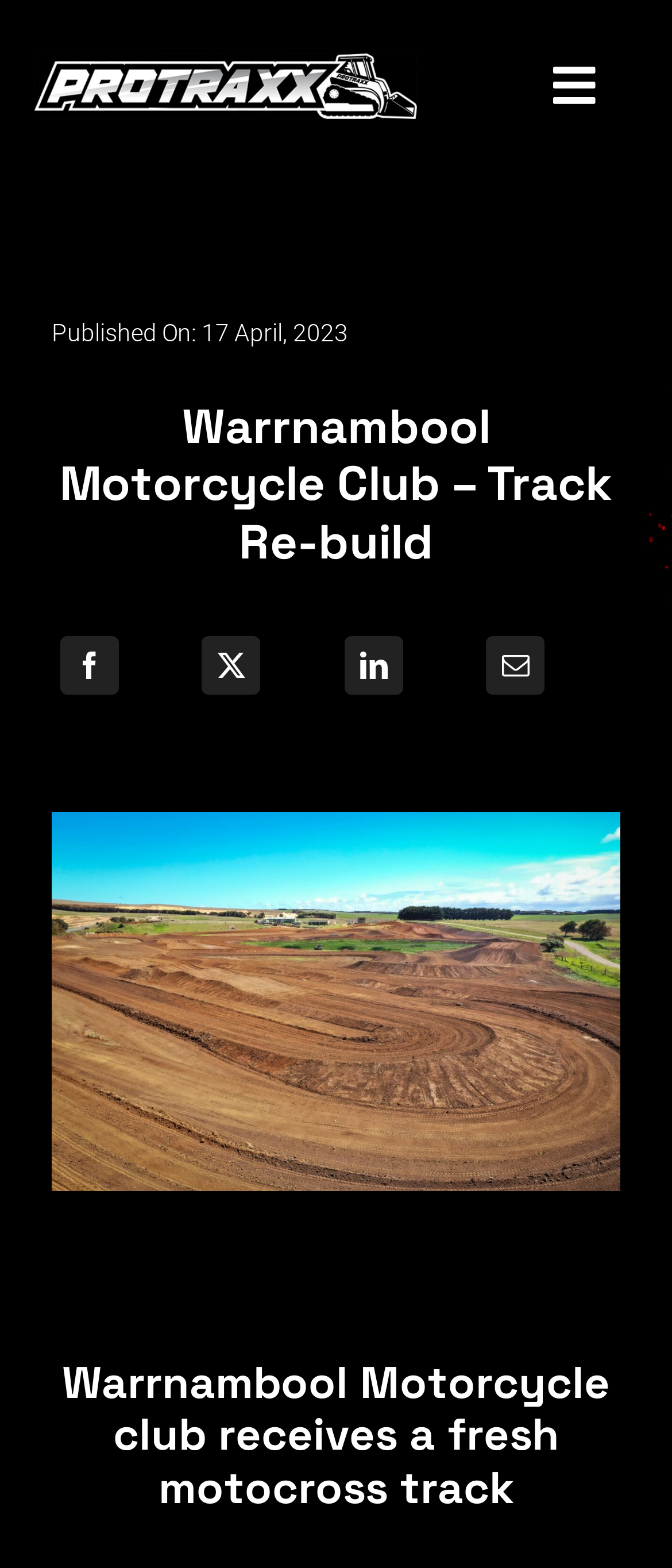Identify and provide the title of the webpage.

Warrnambool Motorcycle Club – Track Re-build